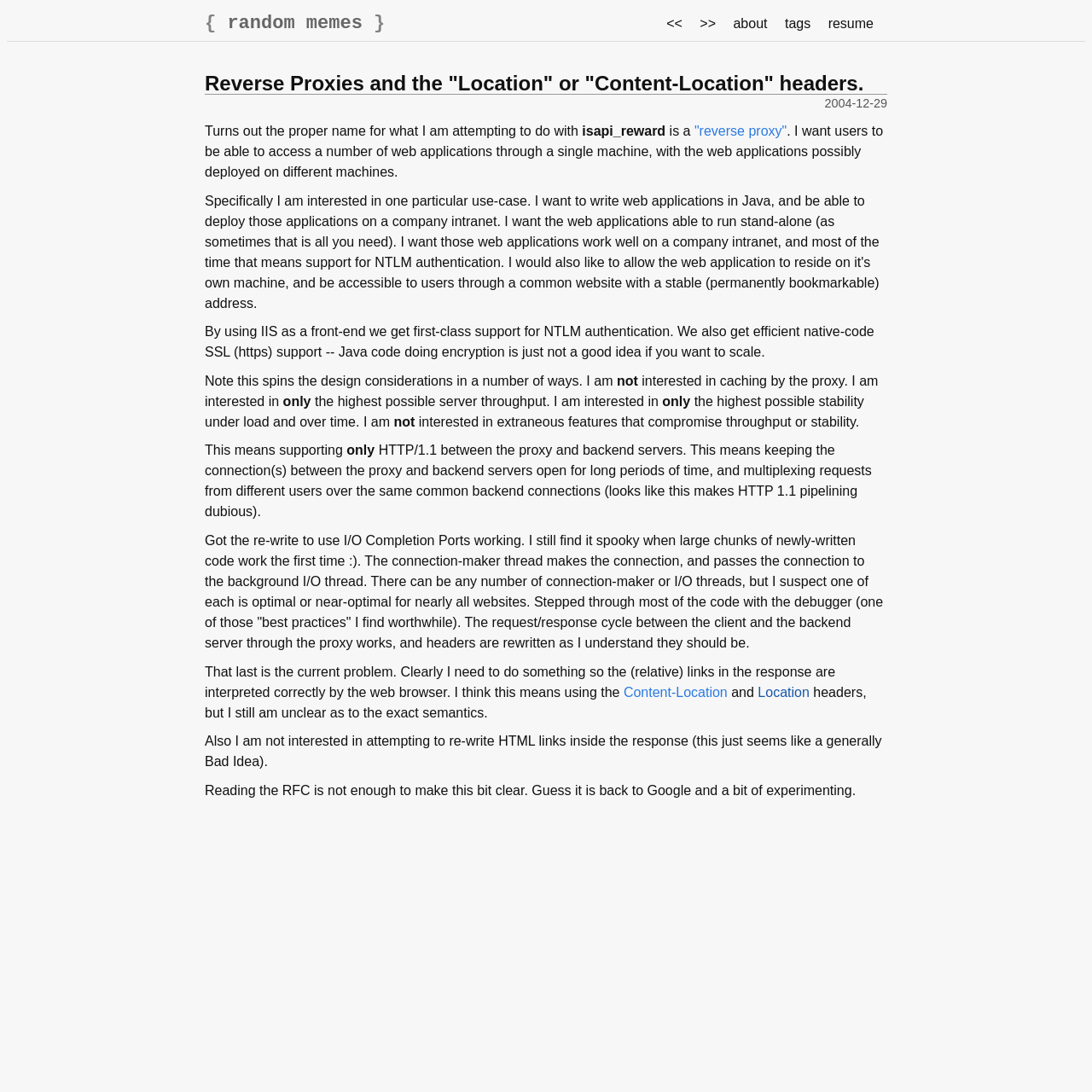Using the webpage screenshot, find the UI element described by about. Provide the bounding box coordinates in the format (top-left x, top-left y, bottom-right x, bottom-right y), ensuring all values are floating point numbers between 0 and 1.

[0.671, 0.015, 0.703, 0.028]